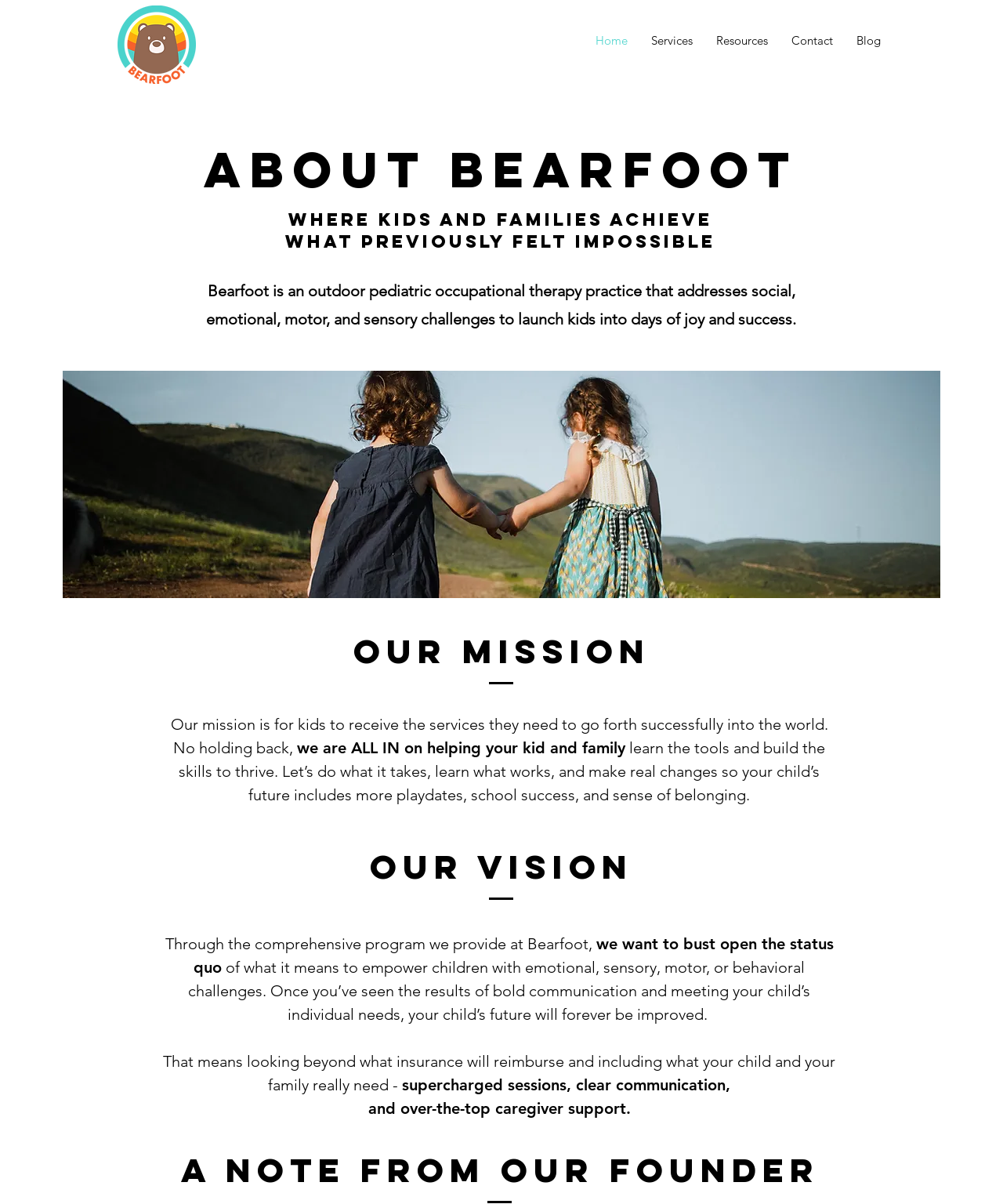Please answer the following question using a single word or phrase: 
What kind of challenges does Bearfoot address?

Social, emotional, motor, and sensory